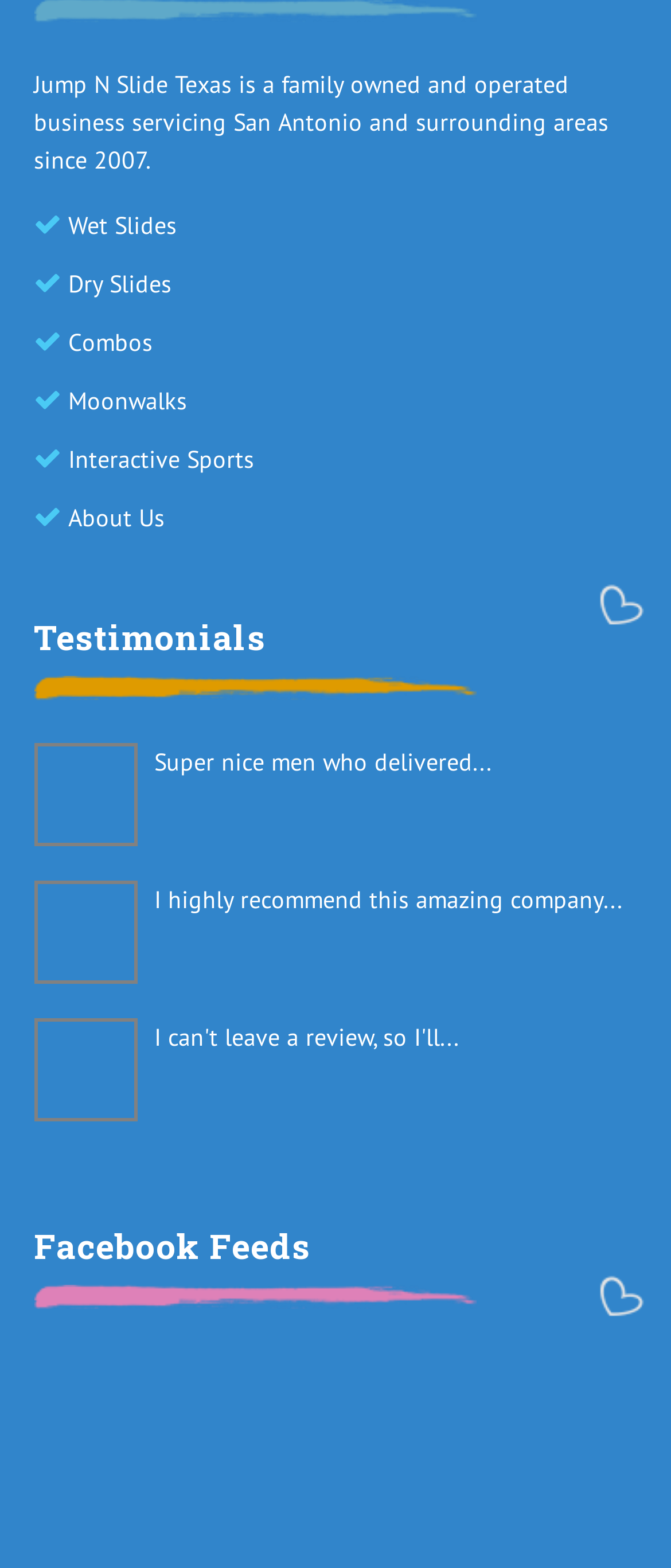How many types of slides are listed on the webpage?
Based on the image, provide your answer in one word or phrase.

2